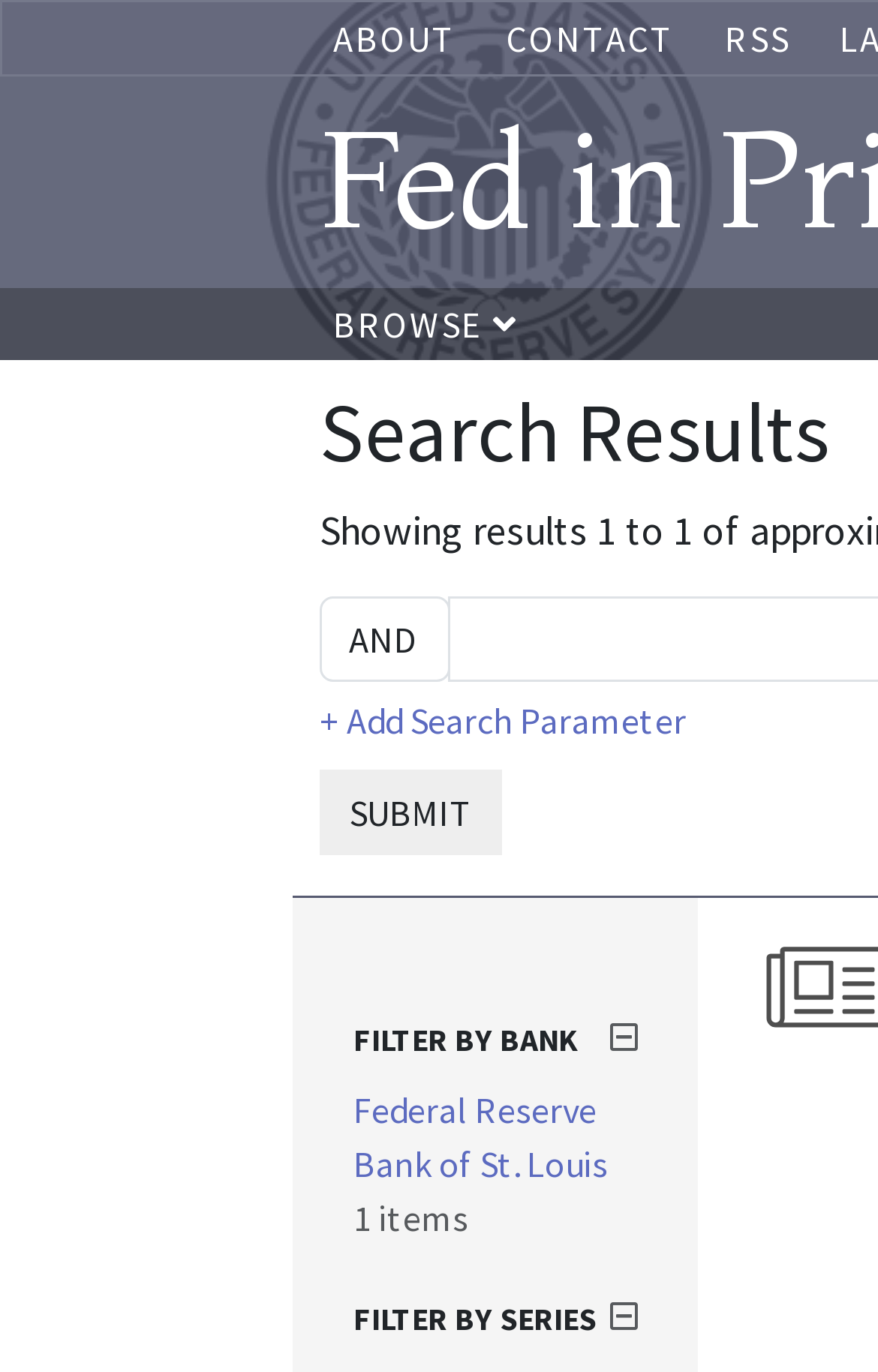Identify the bounding box coordinates of the element to click to follow this instruction: 'filter by bank'. Ensure the coordinates are four float values between 0 and 1, provided as [left, top, right, bottom].

[0.403, 0.745, 0.726, 0.772]